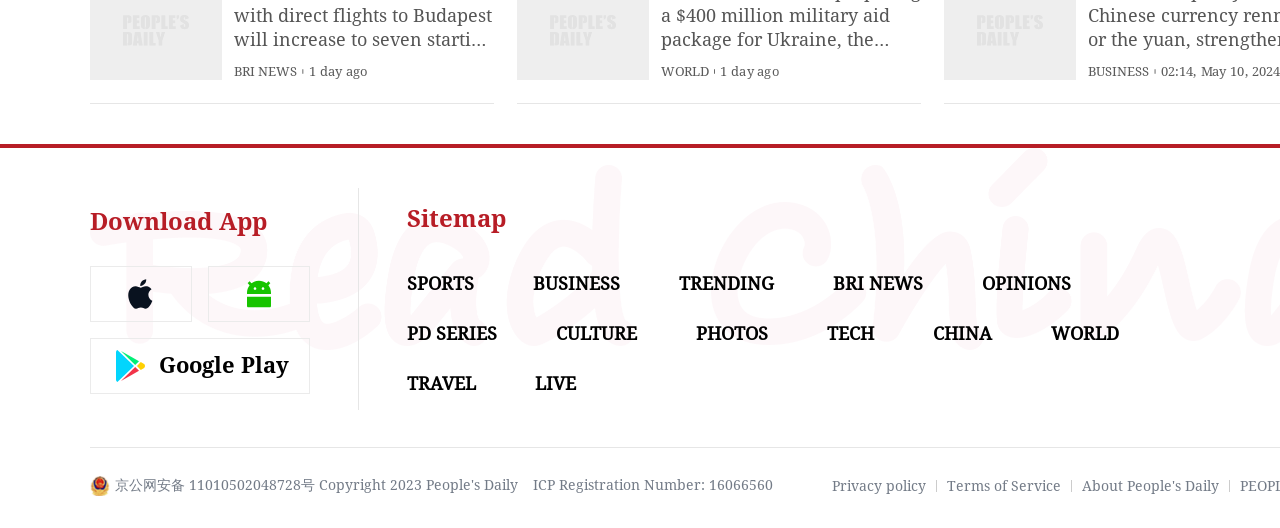What is the copyright year mentioned on the webpage?
Refer to the image and offer an in-depth and detailed answer to the question.

I found the copyright year by looking at the text associated with the link 'People's Daily English language App - Homepage - Breaking News, China News, World News and Video 京公网安备 11010502048728号 Copyright 2023 People's Daily'.